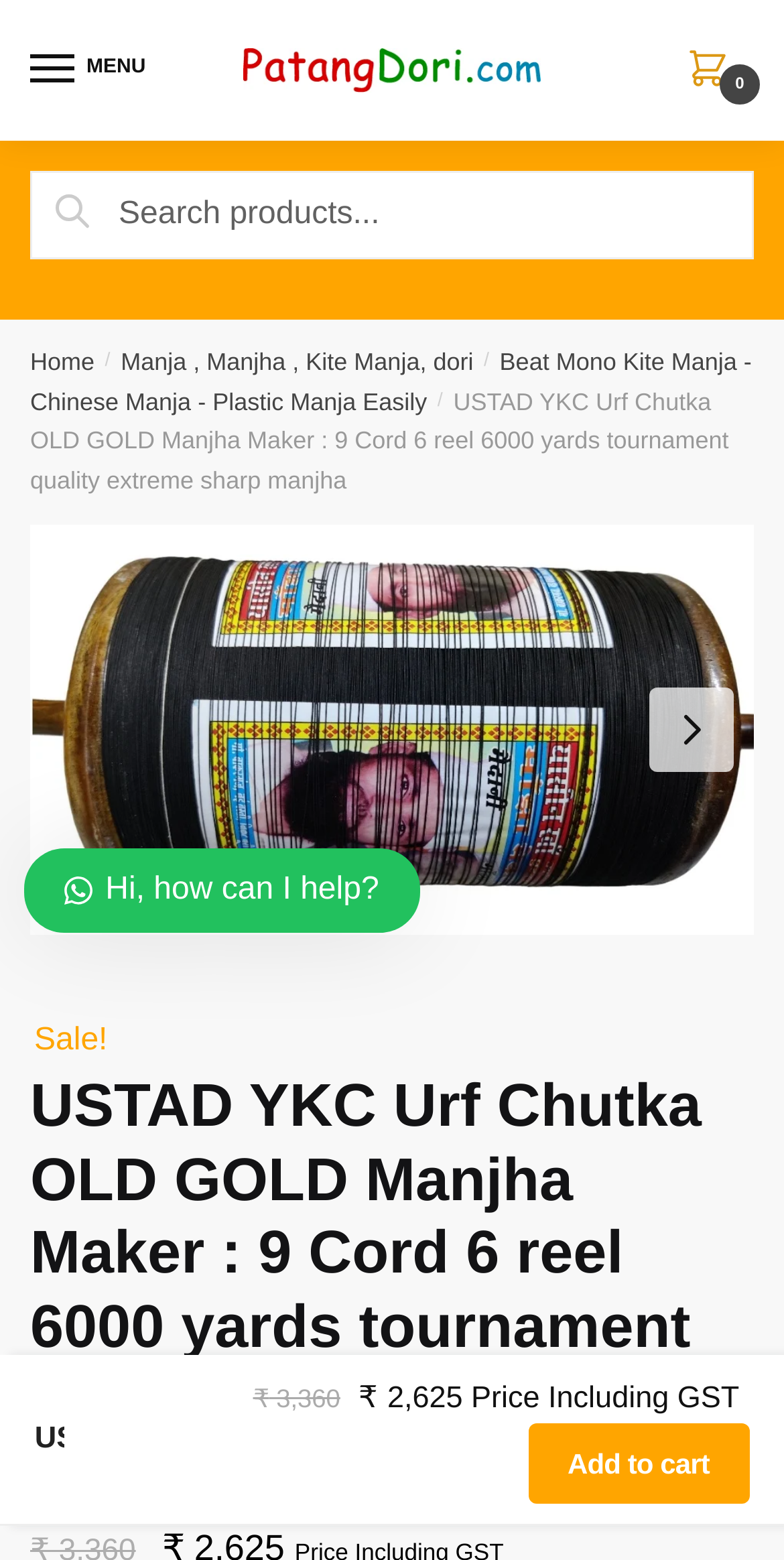Please locate the bounding box coordinates of the element that should be clicked to achieve the given instruction: "Search for something".

[0.038, 0.11, 0.962, 0.167]